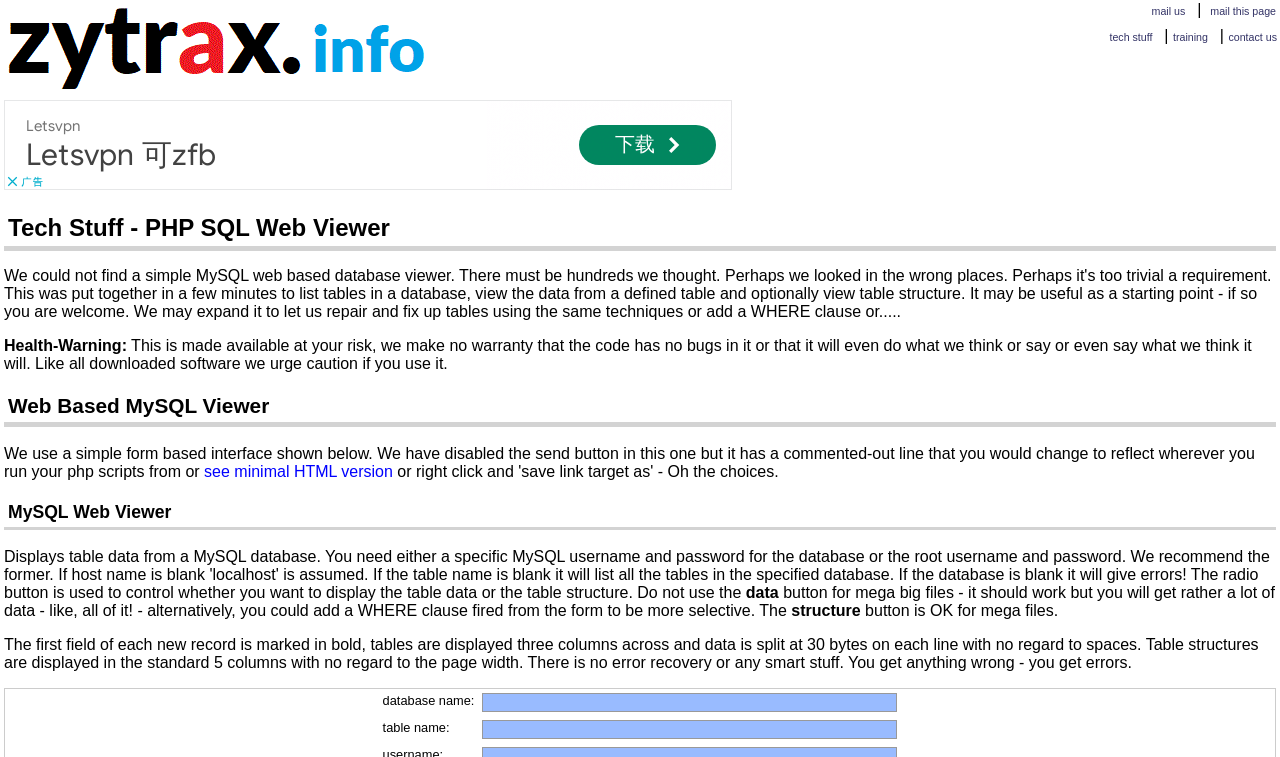Please determine the bounding box coordinates of the clickable area required to carry out the following instruction: "View the latest issue". The coordinates must be four float numbers between 0 and 1, represented as [left, top, right, bottom].

None